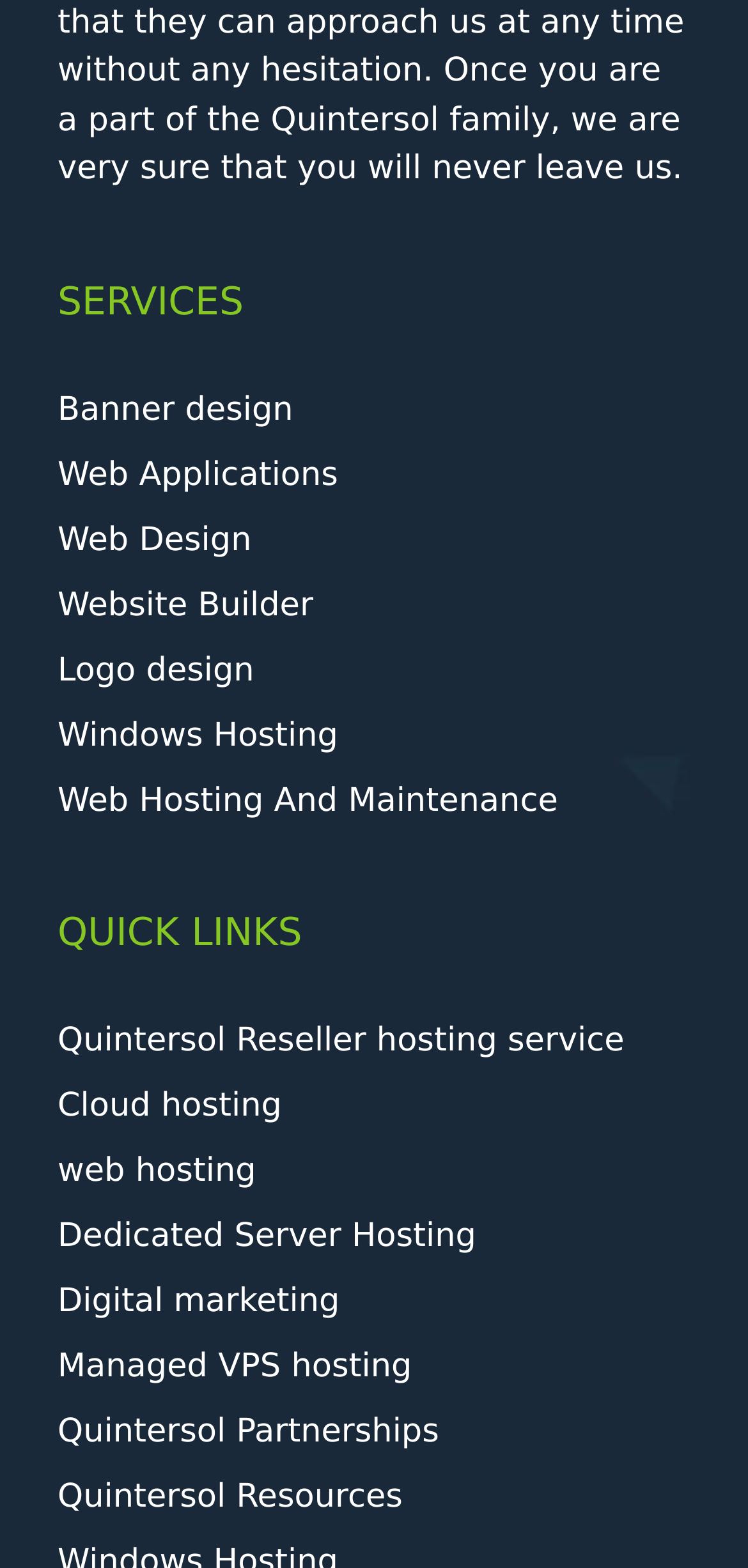Could you provide the bounding box coordinates for the portion of the screen to click to complete this instruction: "Check Quintersol Partnerships"?

[0.077, 0.901, 0.587, 0.926]